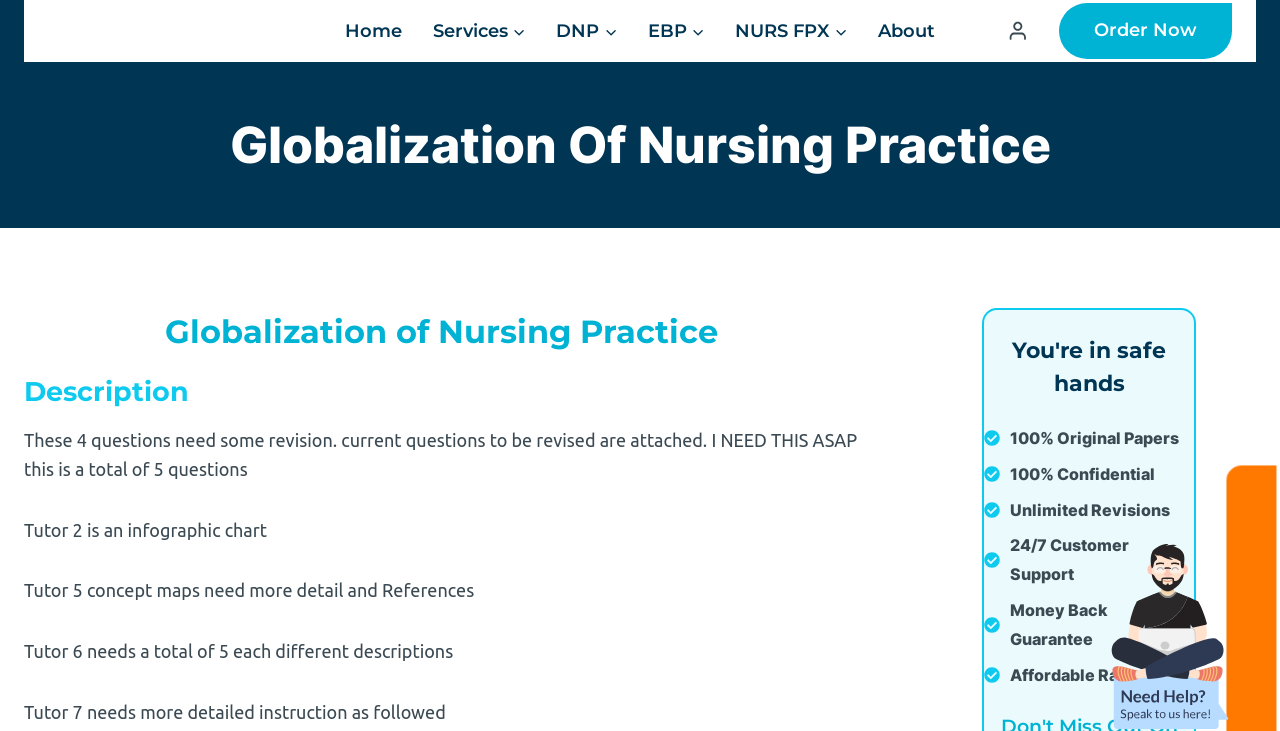Pinpoint the bounding box coordinates of the area that must be clicked to complete this instruction: "Enter email address".

None